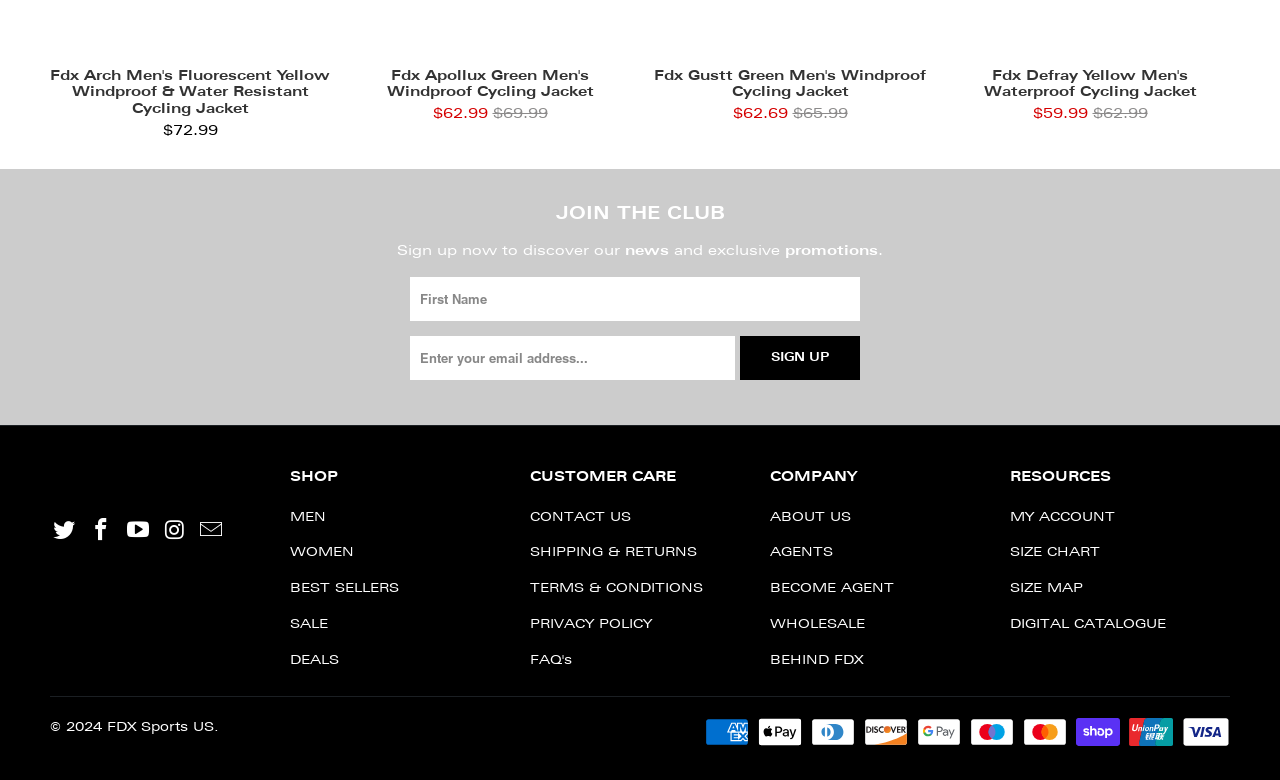Identify the bounding box of the HTML element described here: "Portraits". Provide the coordinates as four float numbers between 0 and 1: [left, top, right, bottom].

None